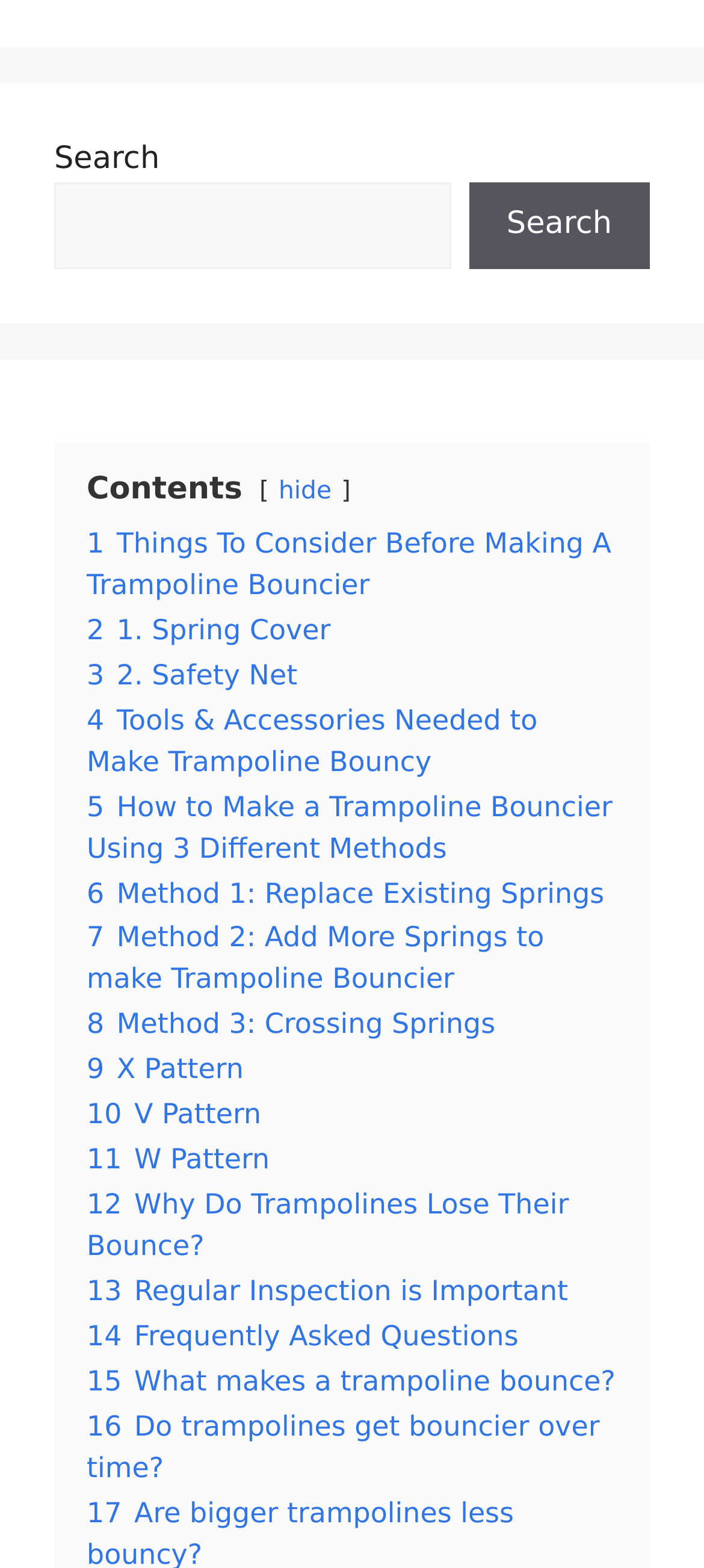How many links are there on the webpage?
Refer to the image and respond with a one-word or short-phrase answer.

17